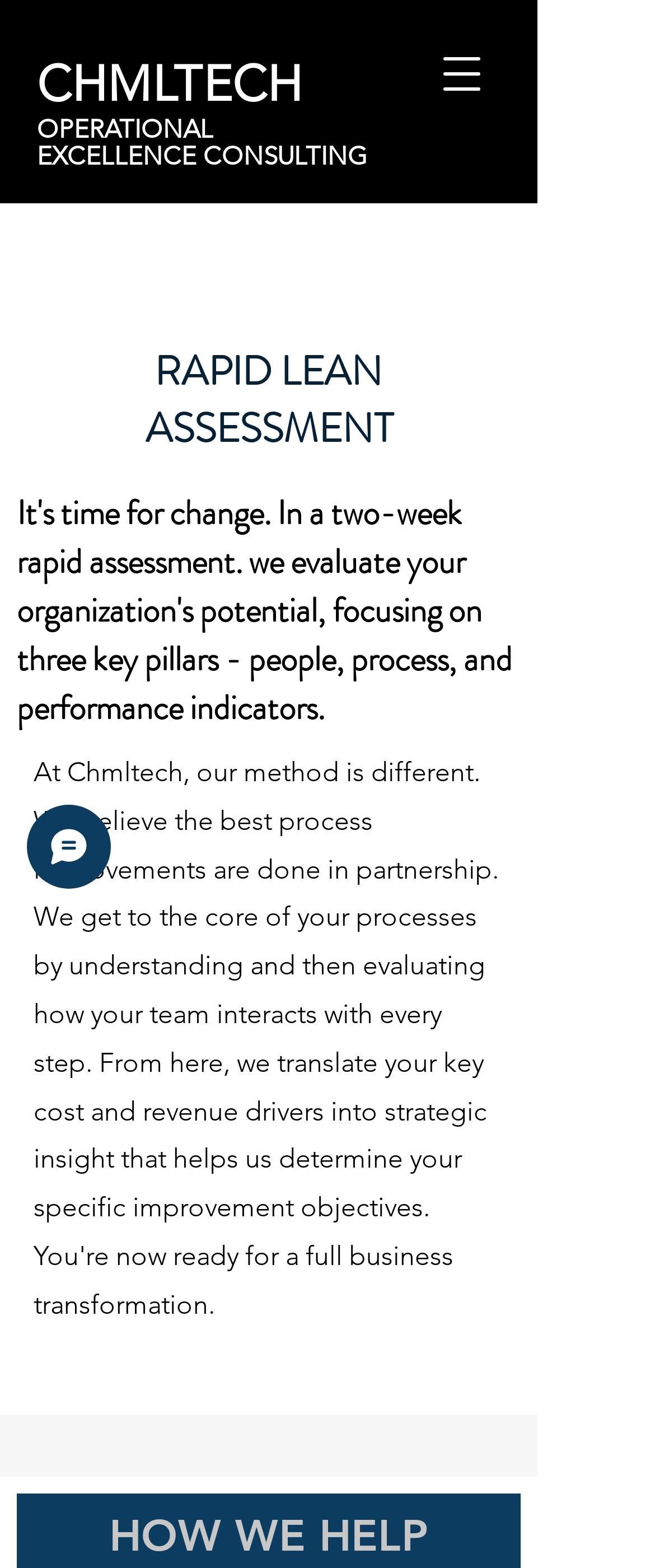Provide a short, one-word or phrase answer to the question below:
What is the topic of the second heading?

HOW WE HELP